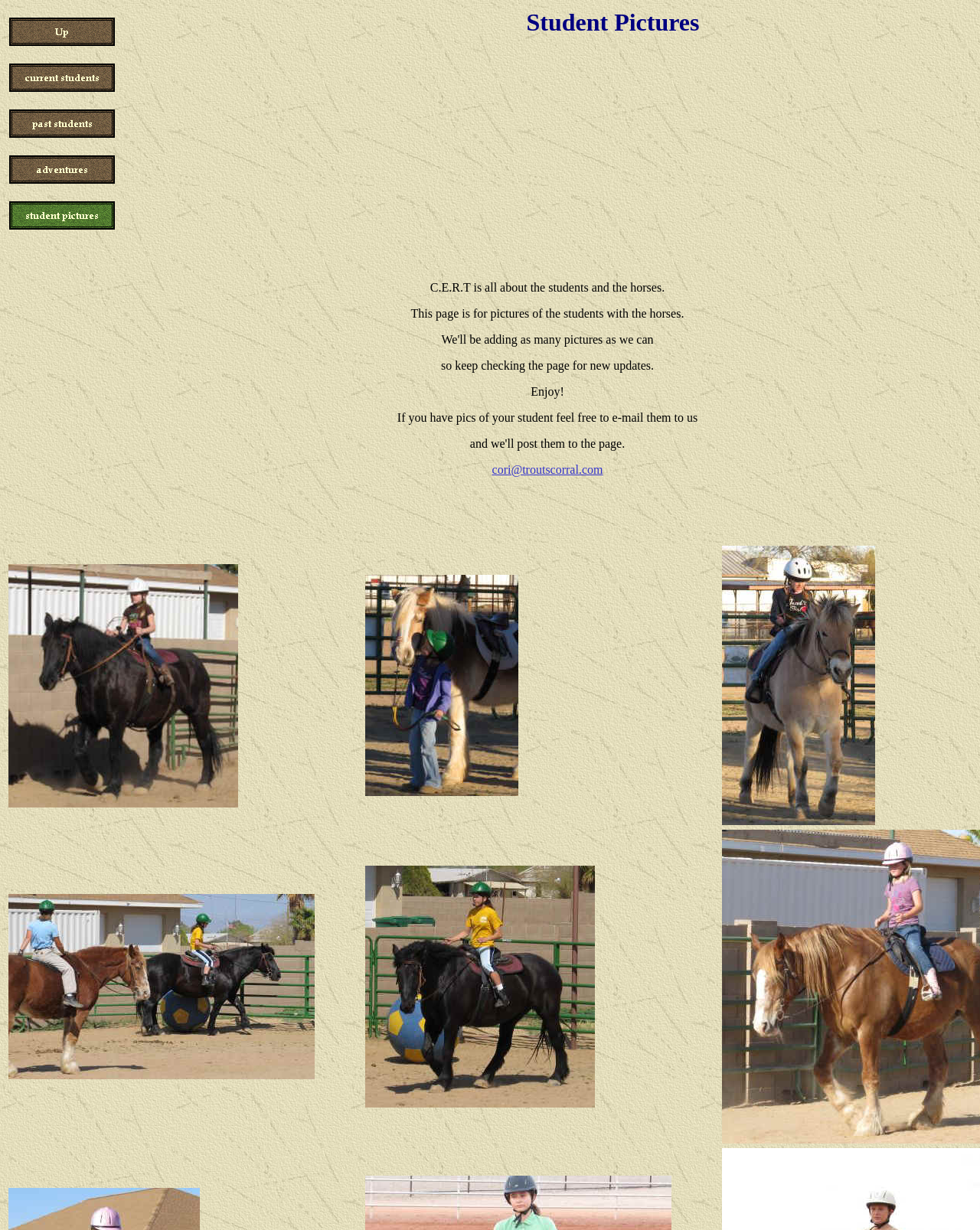How many image links are on the webpage?
Using the picture, provide a one-word or short phrase answer.

9